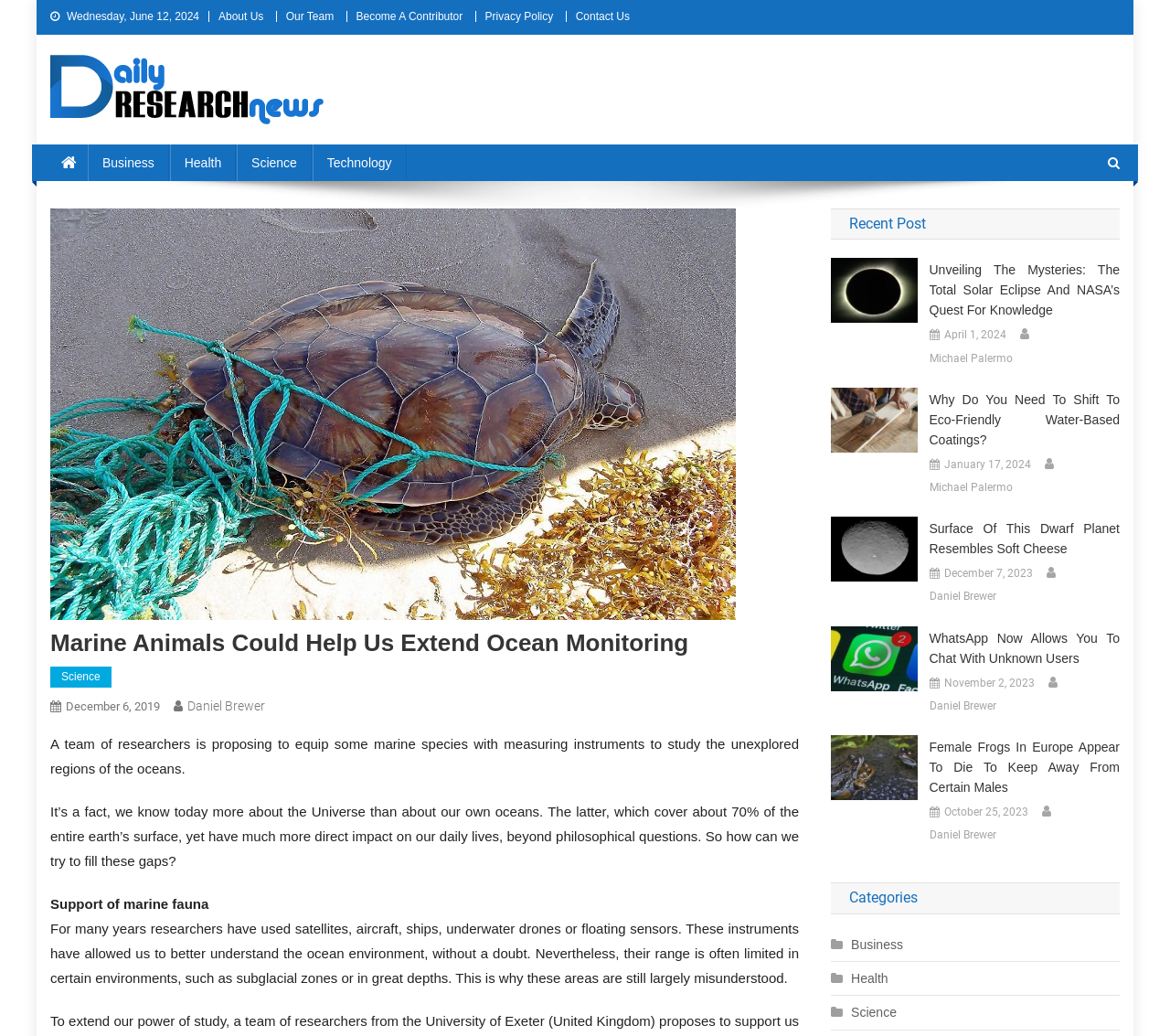Generate a comprehensive description of the webpage content.

This webpage appears to be a news or blog website, with a focus on science and research. At the top of the page, there is a navigation menu with links to "About Us", "Our Team", "Become A Contributor", "Privacy Policy", and "Contact Us". Below this menu, there is a prominent link to "Daily Research News" with an accompanying image.

The main content of the page is divided into two sections. On the left side, there is a large article with a heading "Marine Animals Could Help Us Extend Ocean Monitoring". The article discusses how researchers are proposing to equip marine species with measuring instruments to study unexplored regions of the oceans. The article is accompanied by an image and has several paragraphs of text.

On the right side of the page, there is a section titled "Recent Post" with a list of links to other articles. Each article has a heading, a brief summary, and an image. The articles appear to be related to science and research, with topics such as the total solar eclipse, eco-friendly coatings, and the surface of a dwarf planet. Each article also has a link to the author and the date it was published.

At the bottom of the page, there is a section titled "Categories" with links to different categories such as Business, Health, and Science.